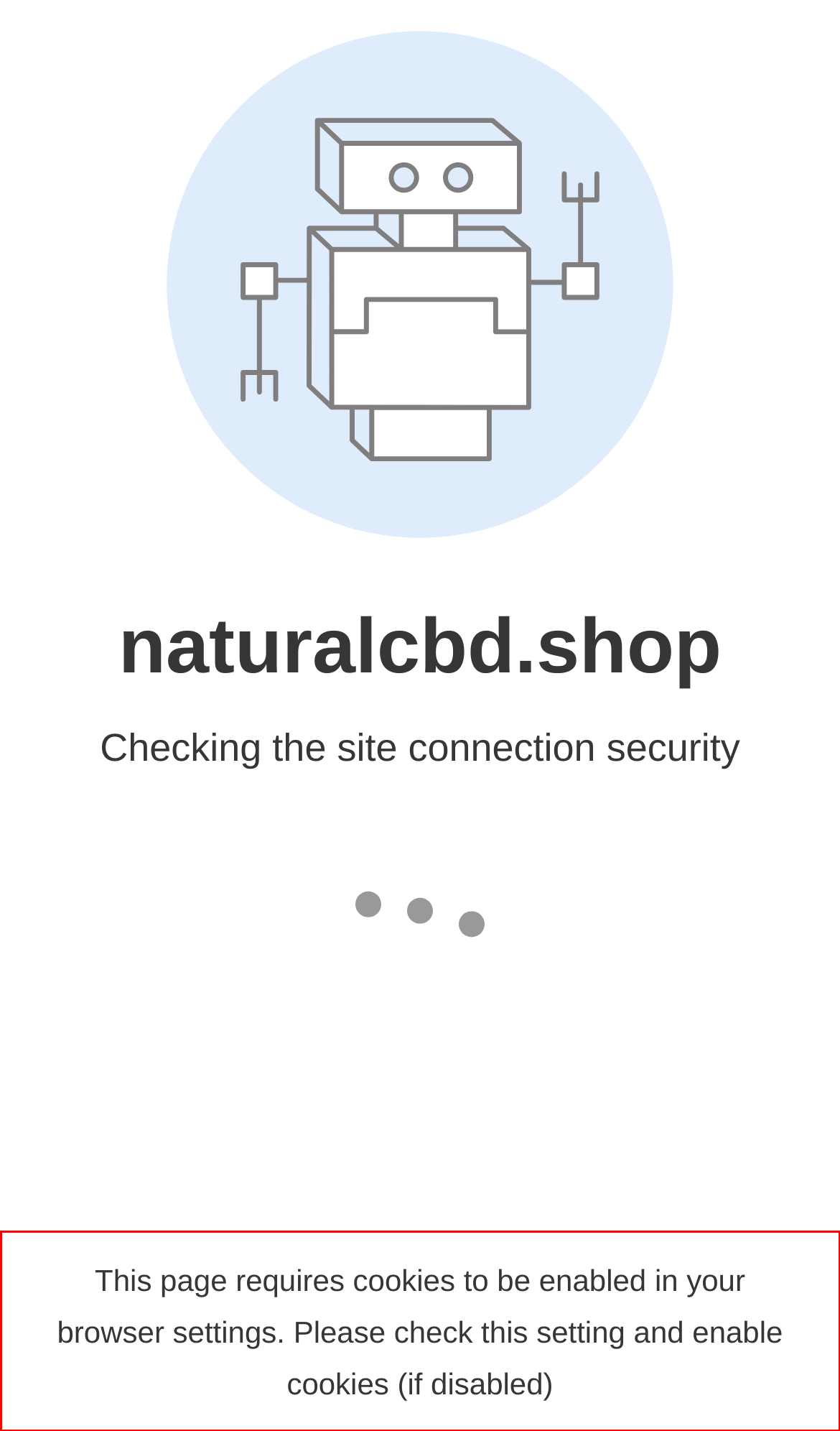You are provided with a screenshot of a webpage featuring a red rectangle bounding box. Extract the text content within this red bounding box using OCR.

This page requires cookies to be enabled in your browser settings. Please check this setting and enable cookies (if disabled)